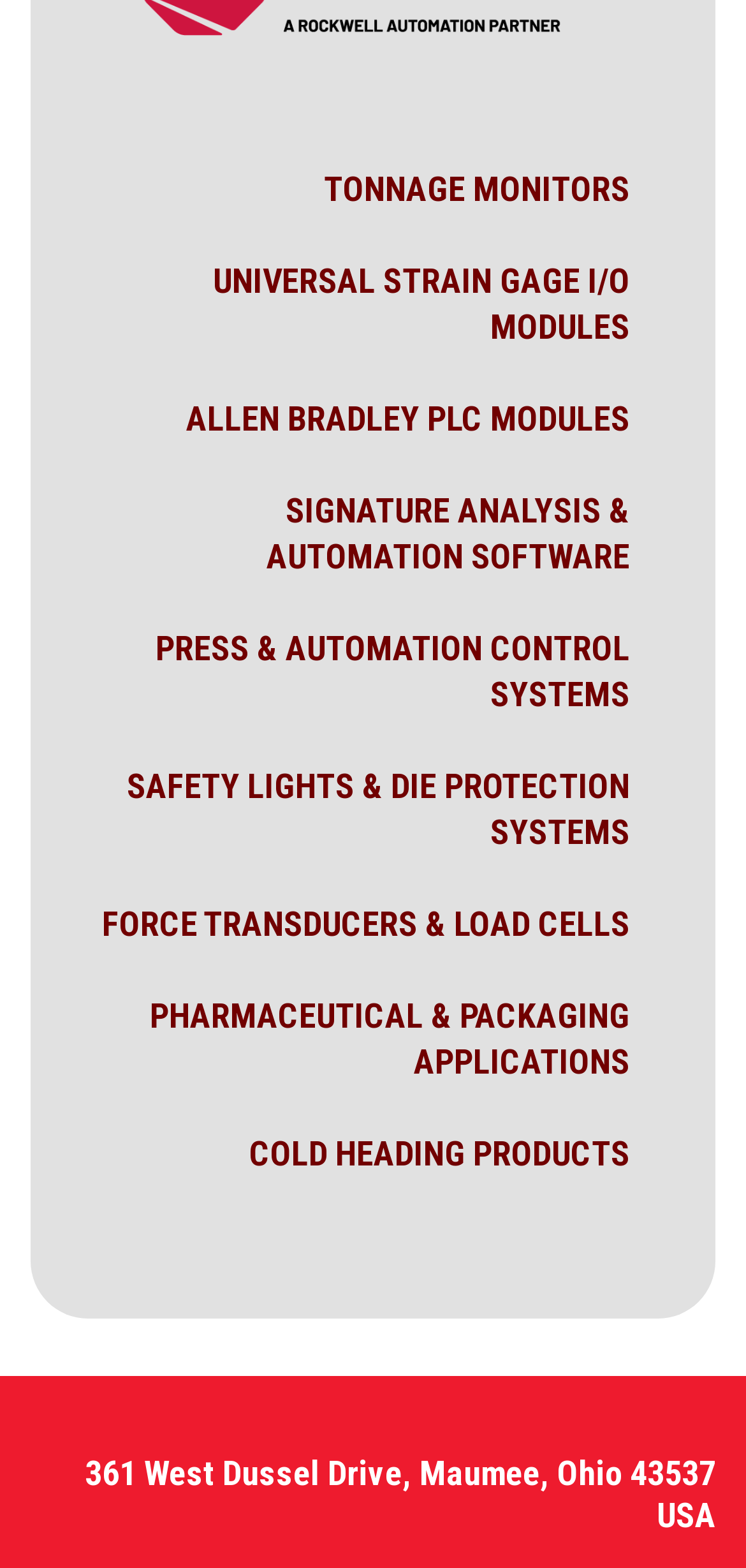Identify the bounding box coordinates of the element to click to follow this instruction: 'Explore FORCE TRANSDUCERS & LOAD CELLS'. Ensure the coordinates are four float values between 0 and 1, provided as [left, top, right, bottom].

[0.13, 0.575, 0.845, 0.604]